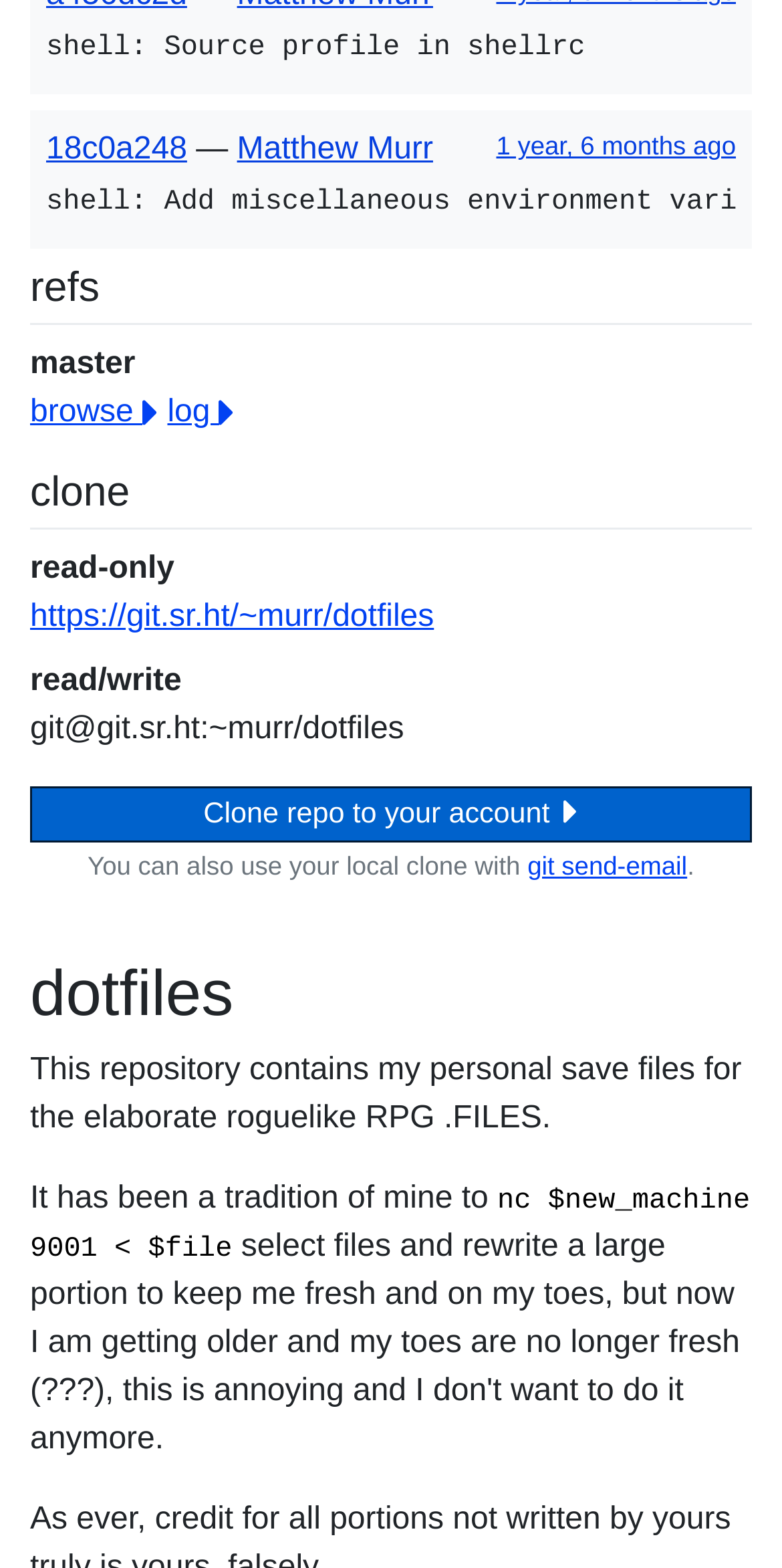Based on the description "browse", find the bounding box of the specified UI element.

[0.038, 0.252, 0.203, 0.274]